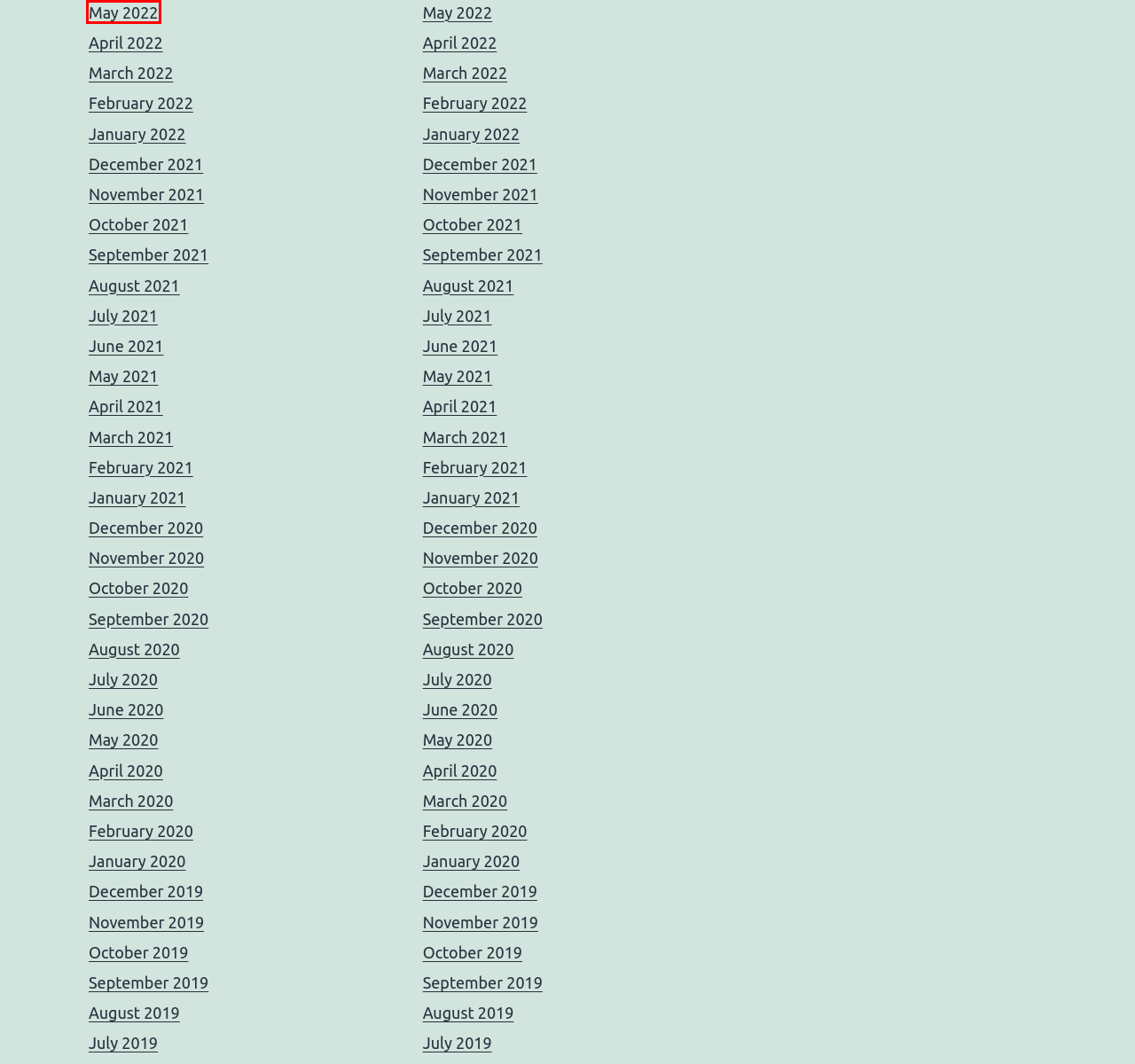Look at the screenshot of a webpage, where a red bounding box highlights an element. Select the best description that matches the new webpage after clicking the highlighted element. Here are the candidates:
A. May 2020 – Grey Enlightenment
B. November 2021 – Grey Enlightenment
C. August 2019 – Grey Enlightenment
D. January 2020 – Grey Enlightenment
E. April 2020 – Grey Enlightenment
F. July 2020 – Grey Enlightenment
G. May 2022 – Grey Enlightenment
H. March 2020 – Grey Enlightenment

G